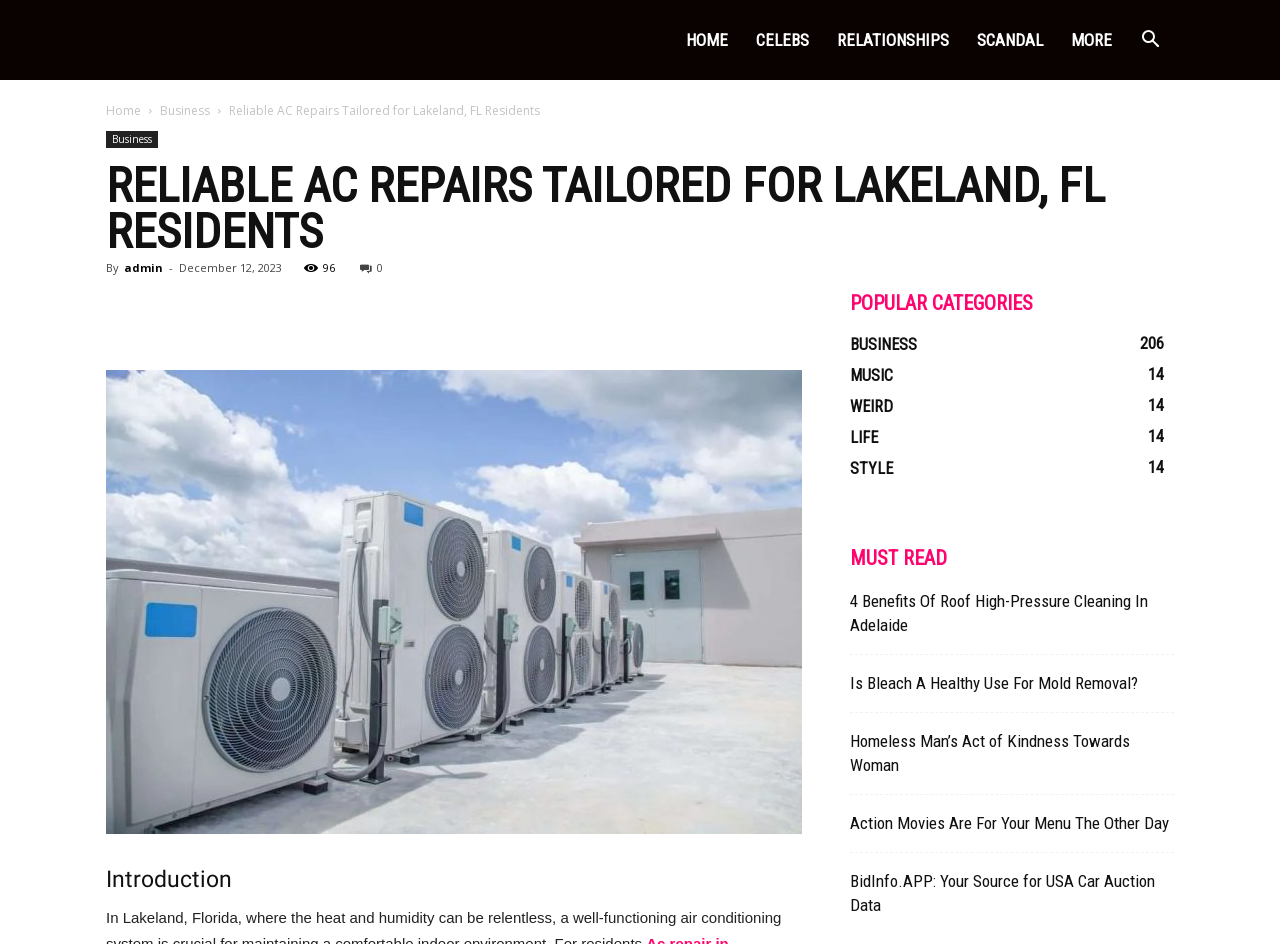Please determine the bounding box coordinates for the element with the description: "Music14".

[0.664, 0.388, 0.698, 0.408]